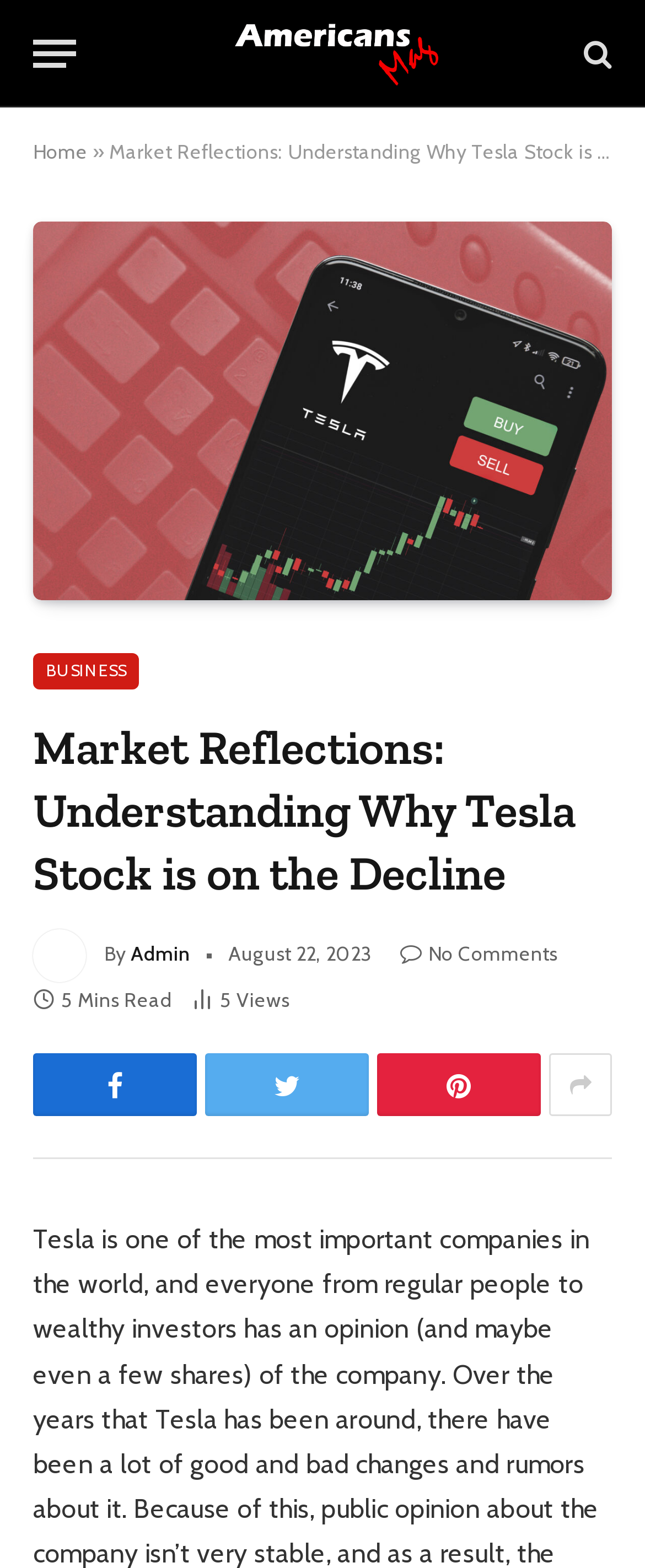Using the format (top-left x, top-left y, bottom-right x, bottom-right y), and given the element description, identify the bounding box coordinates within the screenshot: No Comments

[0.621, 0.6, 0.864, 0.616]